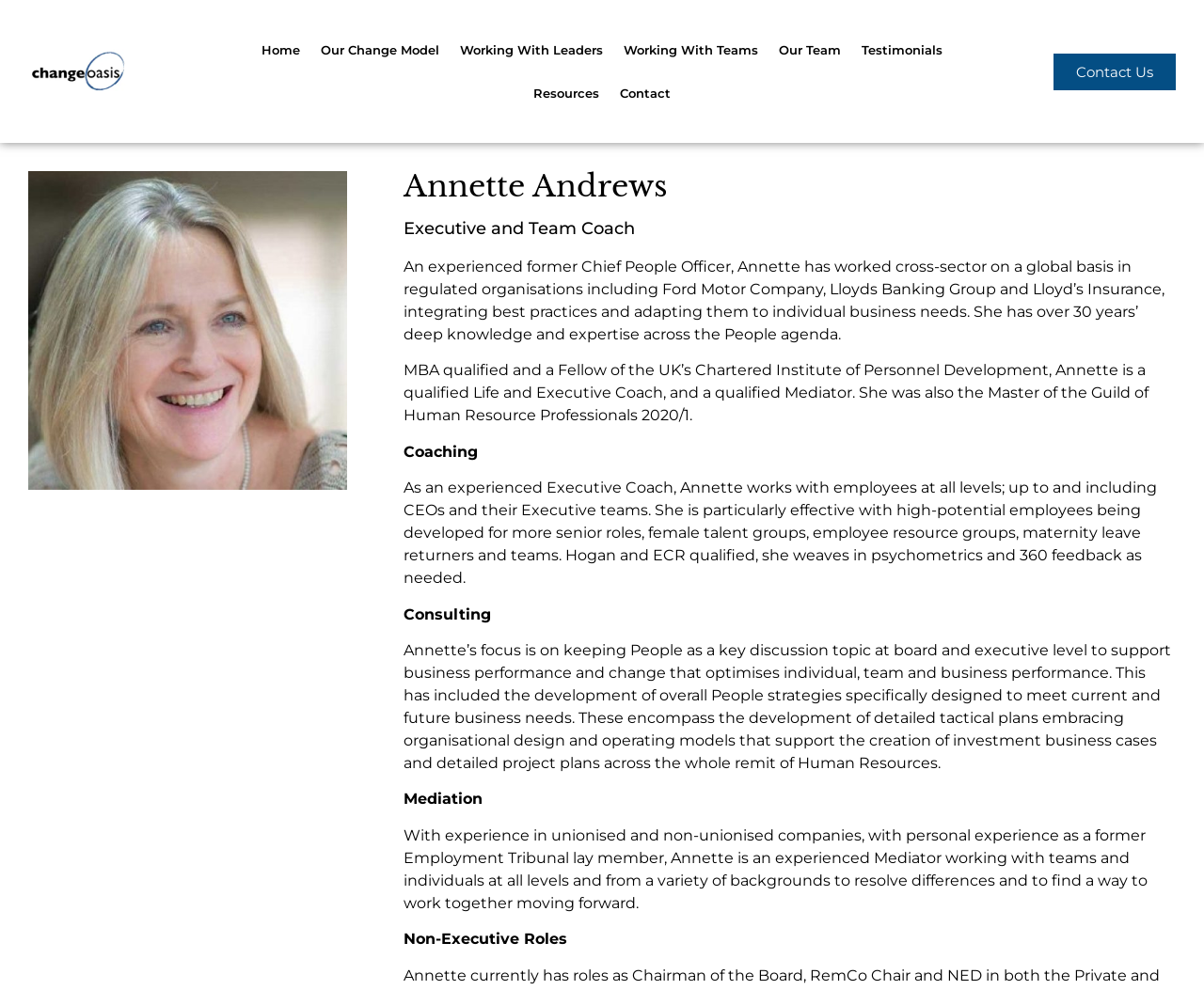From the screenshot, find the bounding box of the UI element matching this description: "Contact". Supply the bounding box coordinates in the form [left, top, right, bottom], each a float between 0 and 1.

[0.506, 0.072, 0.566, 0.116]